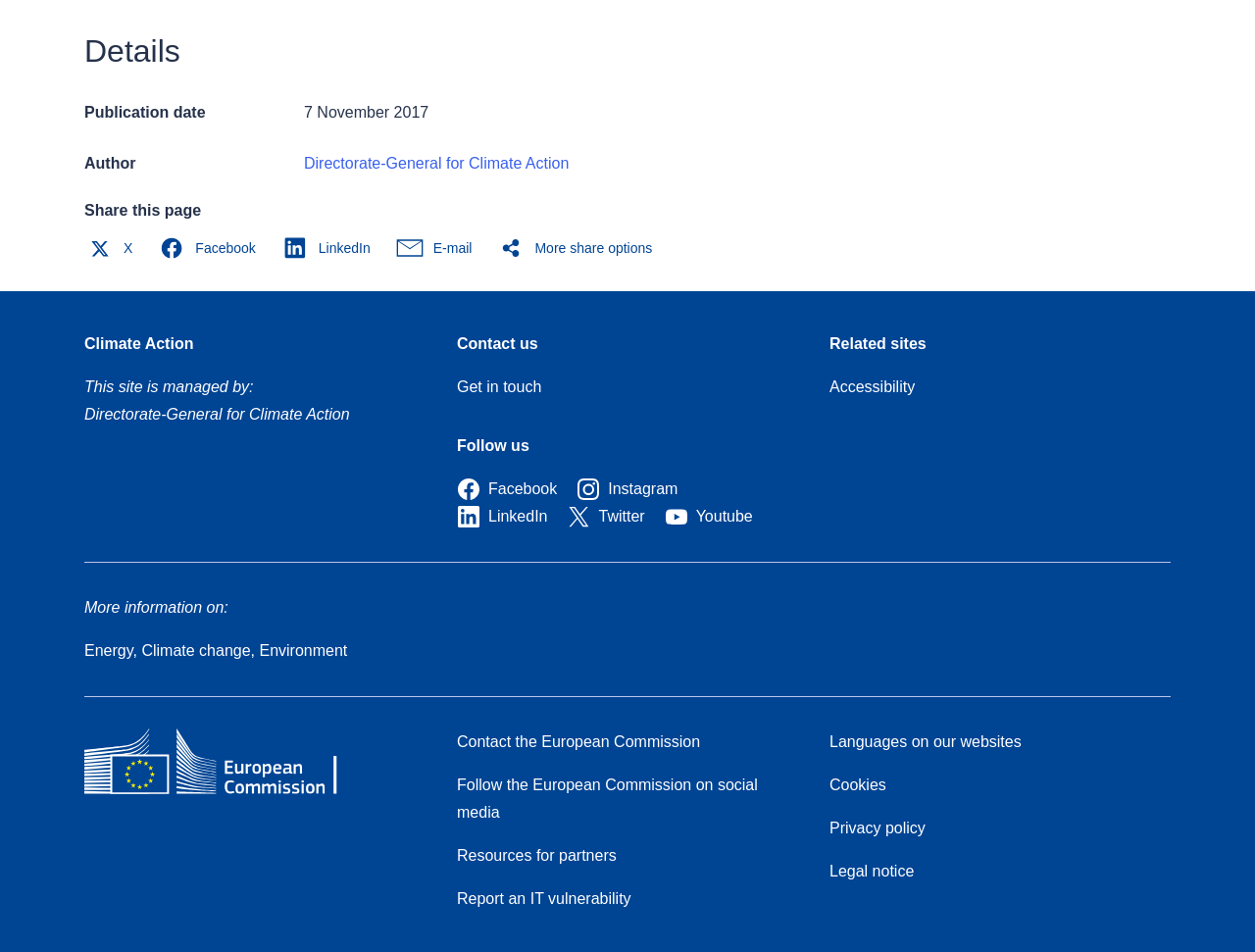Ascertain the bounding box coordinates for the UI element detailed here: "E-mail". The coordinates should be provided as [left, top, right, bottom] with each value being a float between 0 and 1.

[0.314, 0.244, 0.385, 0.277]